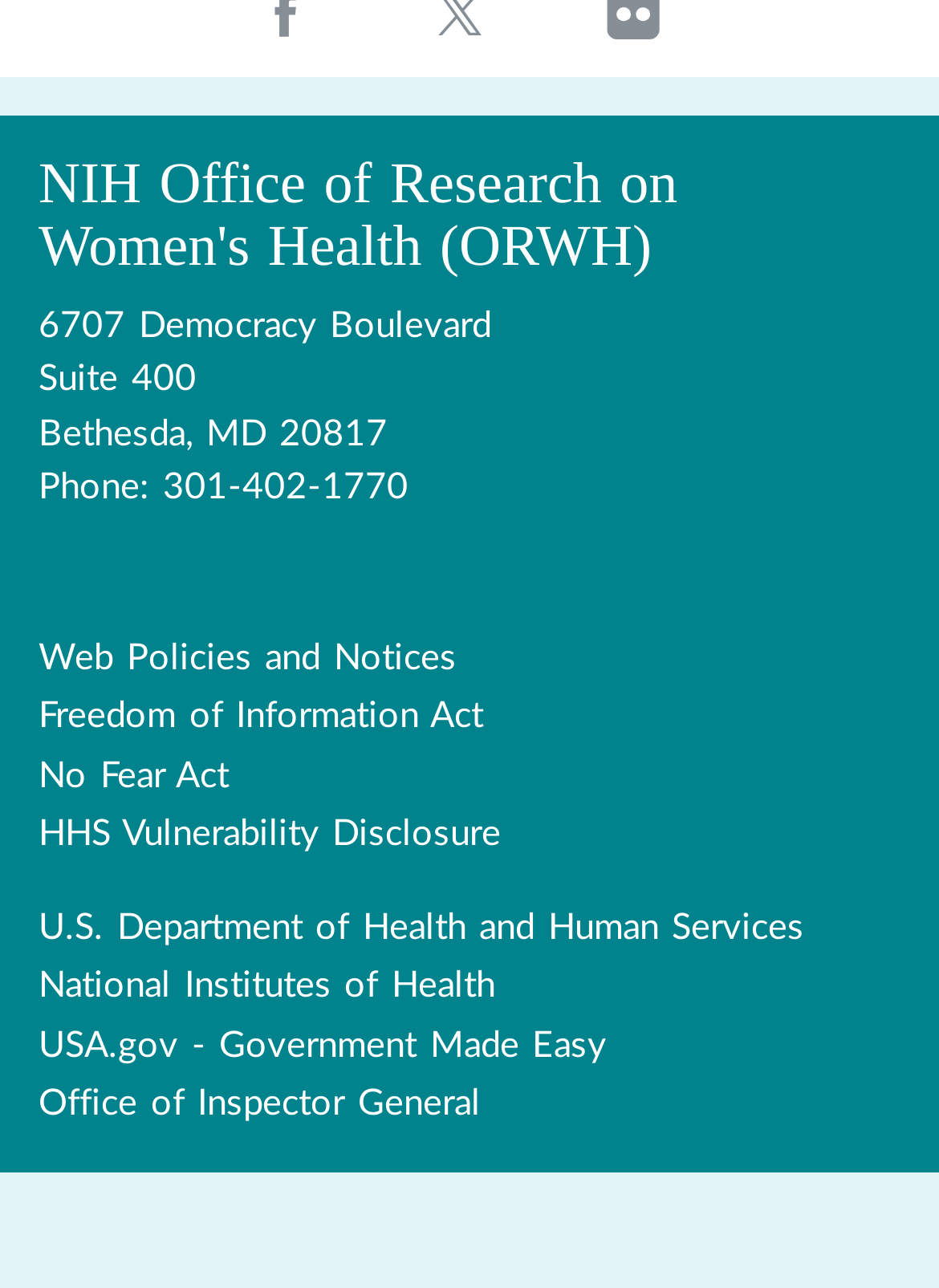What is the phone number of NIH Office of Research on Women's Health?
Give a single word or phrase as your answer by examining the image.

301-402-1770